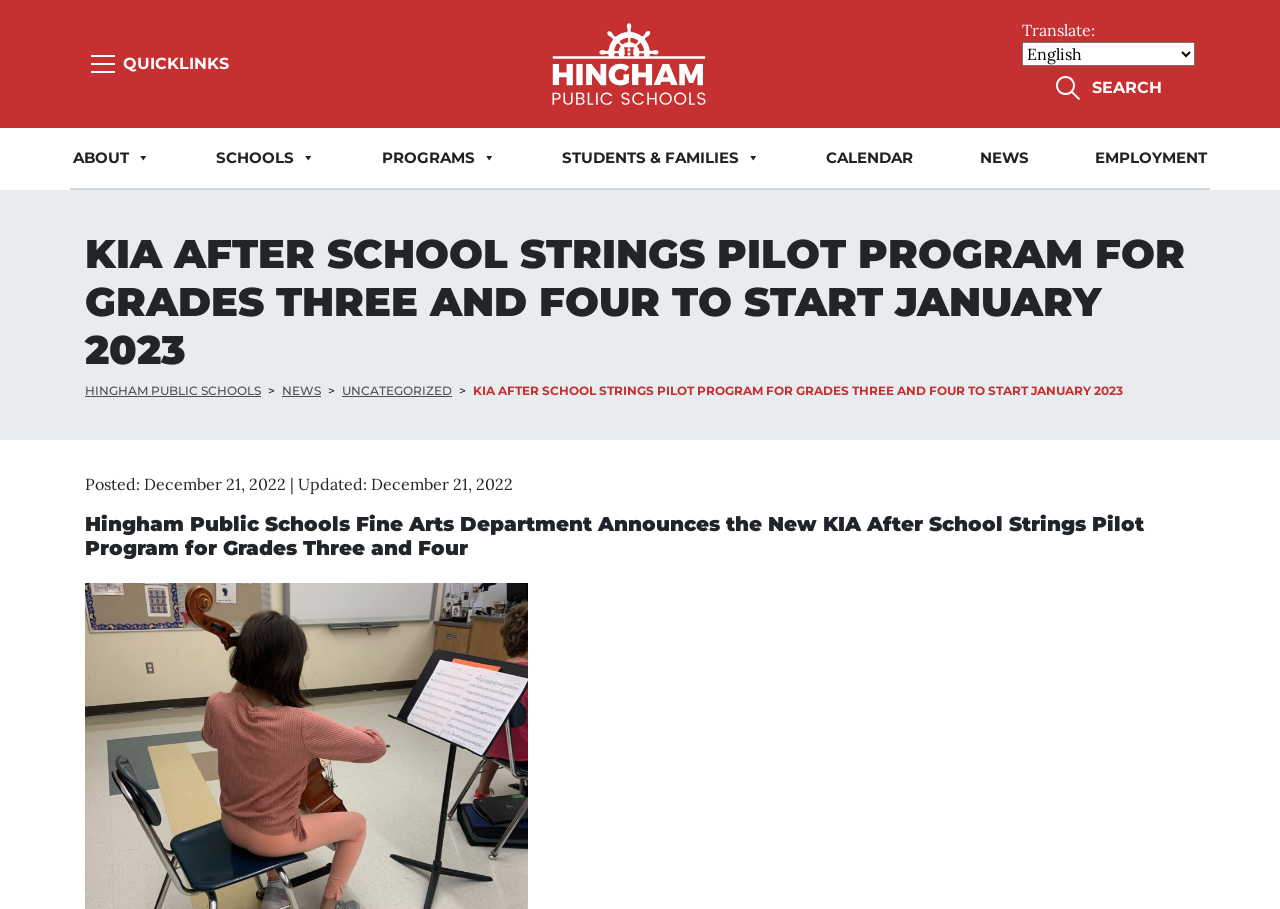Identify and provide the bounding box coordinates of the UI element described: "Programs". The coordinates should be formatted as [left, top, right, bottom], with each number being a float between 0 and 1.

[0.296, 0.141, 0.39, 0.207]